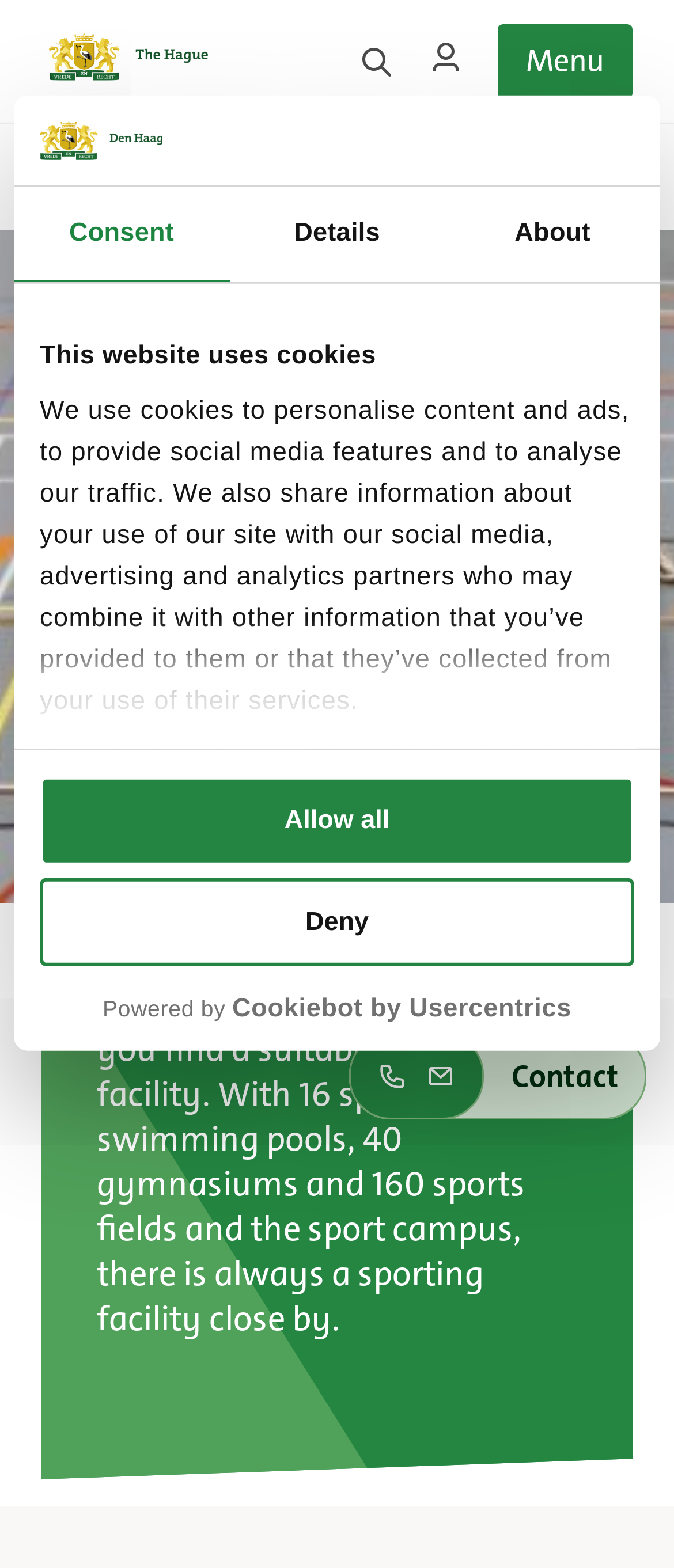Look at the image and give a detailed response to the following question: What is the function of the 'Search' button?

The function of the 'Search' button can be inferred from its label and its position on the webpage. It is likely that the button is used to search for something, possibly sporting facilities or related information.